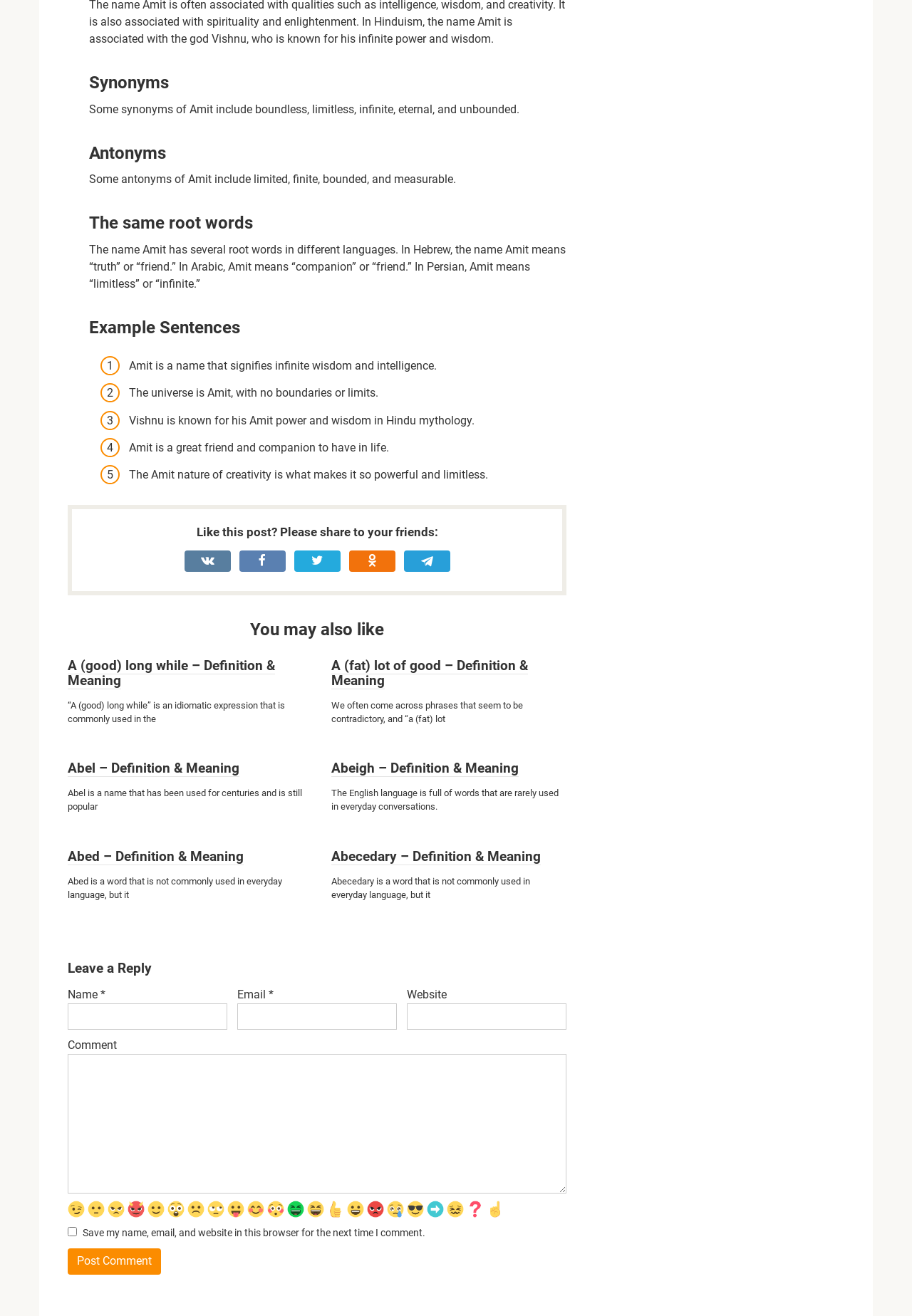Predict the bounding box for the UI component with the following description: "parent_node: Website name="url"".

[0.446, 0.762, 0.621, 0.782]